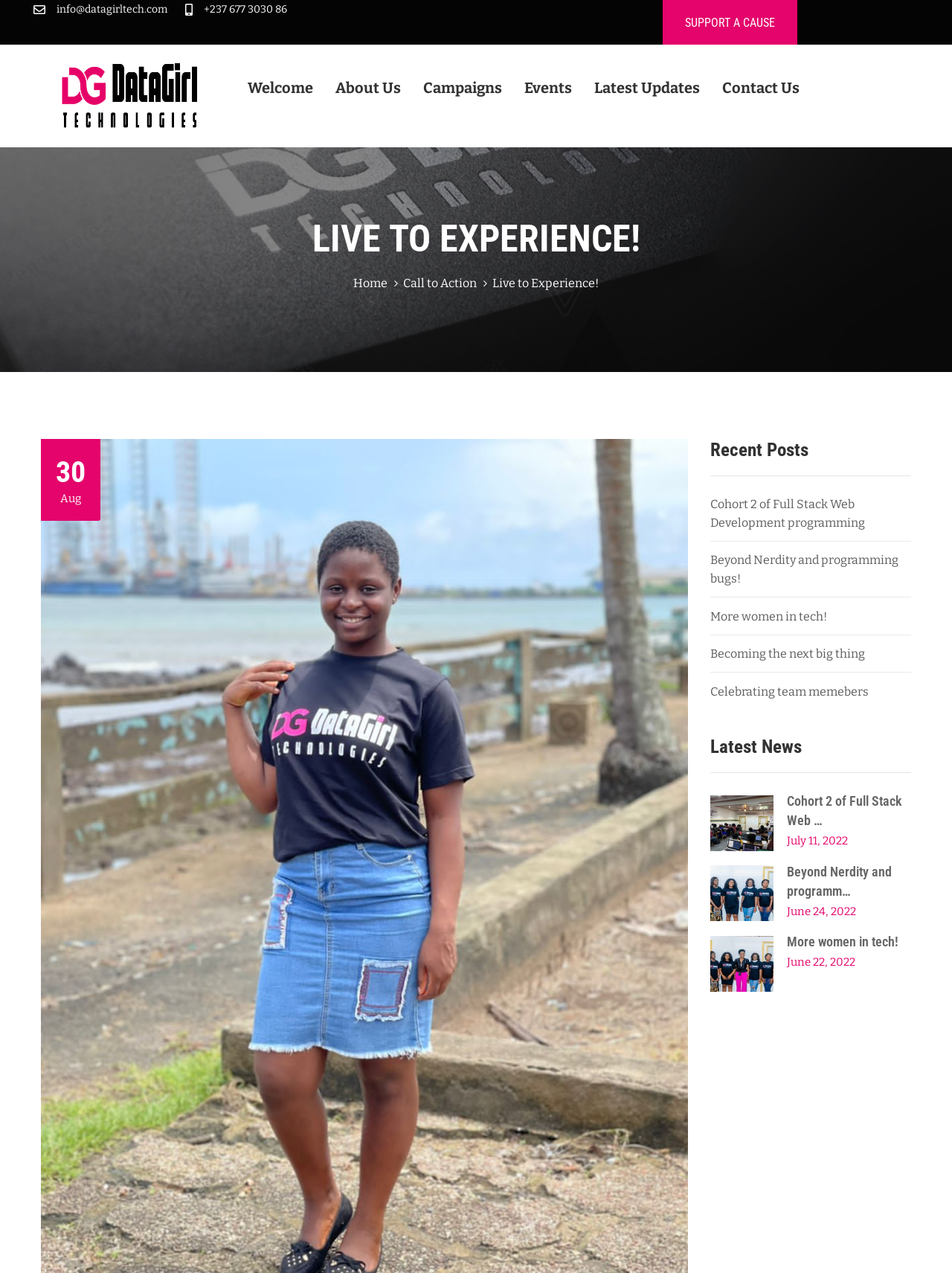Summarize the webpage with intricate details.

The webpage is about Data Girl Tech, an organization that empowers girls with digital skills in Cameroon. At the top left corner, there are two contact links: "info@datagirltech.com" and "+237 677 3030 86". Next to them, there is a link "SUPPORT A CAUSE" at the top right corner. 

Below the contact links, there is a navigation menu with six links: "Welcome", "About Us", "Campaigns", "Events", "Latest Updates", and "Contact Us". 

On the left side, there is a large heading "LIVE TO EXPERIENCE!" followed by a link "Home" and another link "Call to Action". Below them, there is a static text "Live to Experience!" and a date "30 Aug" indicating an event or a deadline.

On the right side, there are two sections. The top section is titled "Recent Posts" and lists five links to blog posts, including "Cohort 2 of Full Stack Web Development programming" and "Beyond Nerdity and programming bugs!". The bottom section is titled "Latest News" and lists three news articles with their corresponding dates, including "Cohort 2 of Full Stack Web …" and "Beyond Nerdity and programm…".